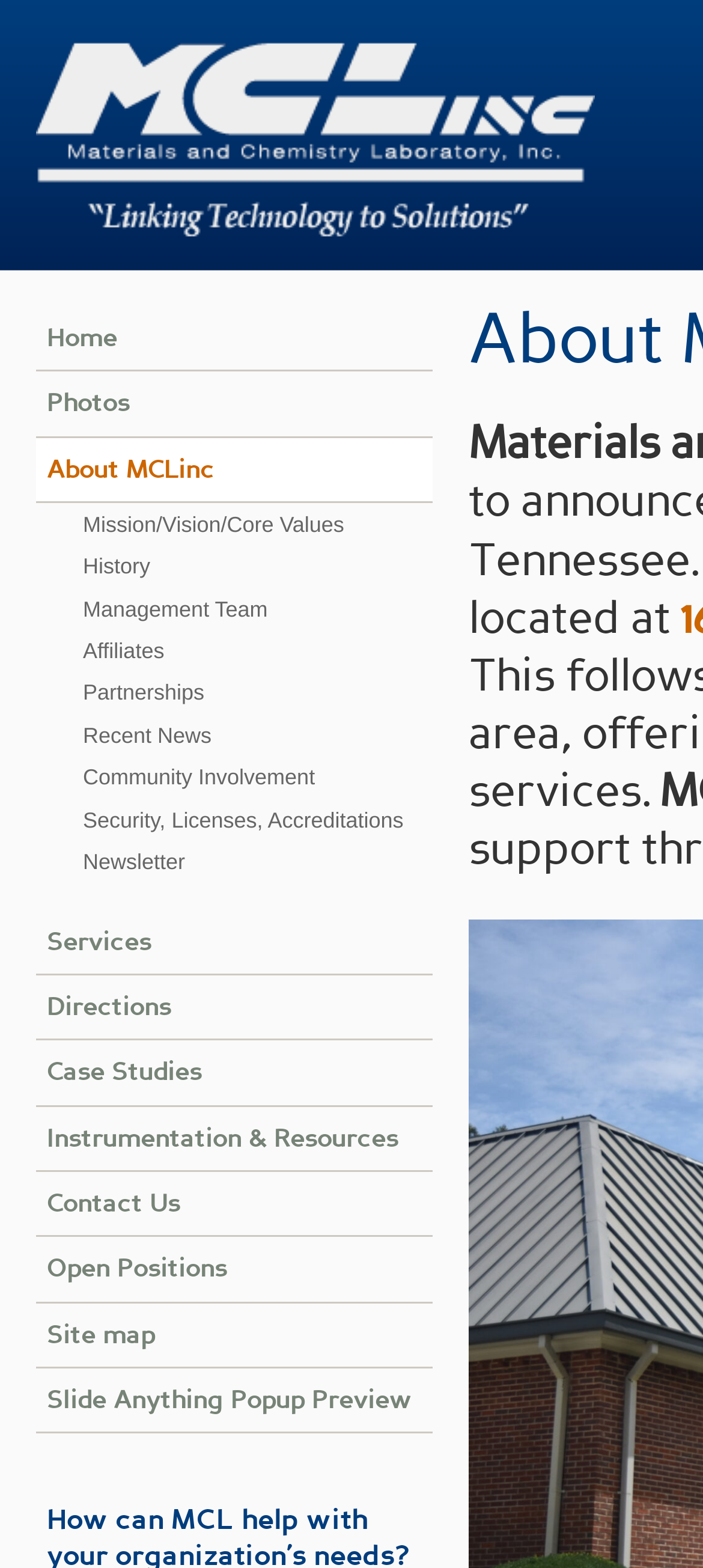Use a single word or phrase to answer the question:
Is there an image on the webpage?

Yes